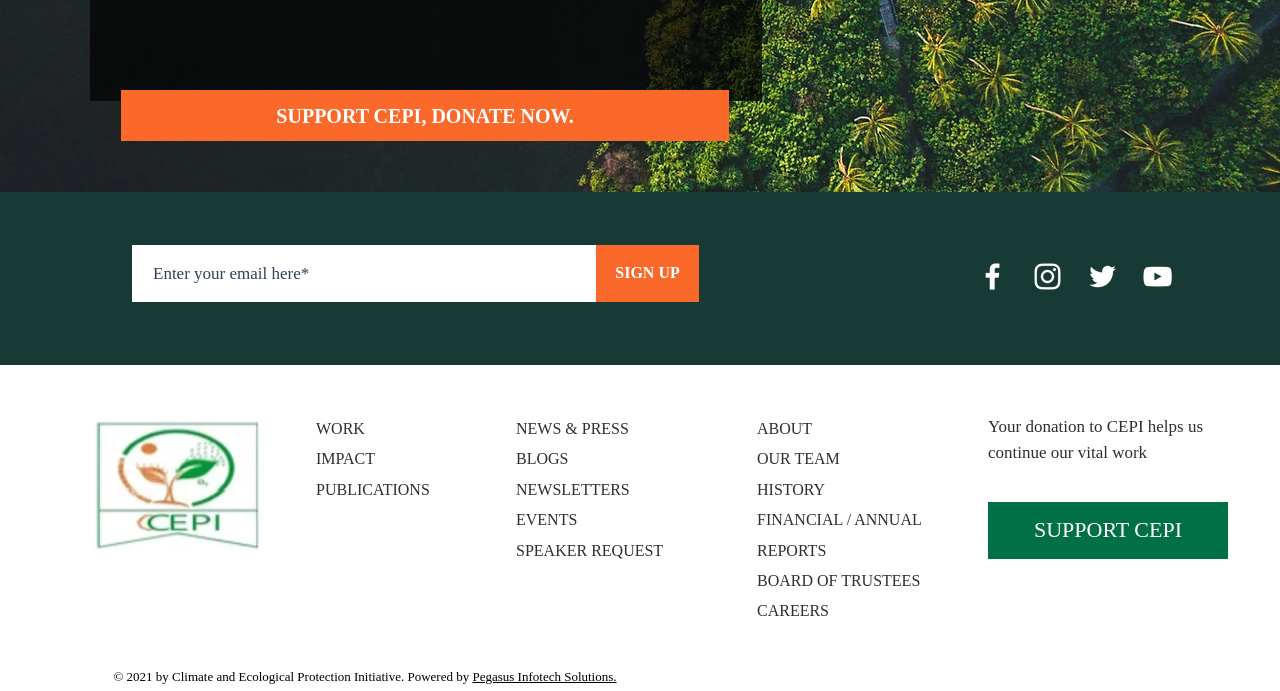Using the format (top-left x, top-left y, bottom-right x, bottom-right y), provide the bounding box coordinates for the described UI element. All values should be floating point numbers between 0 and 1: SIGN UP

[0.466, 0.355, 0.546, 0.437]